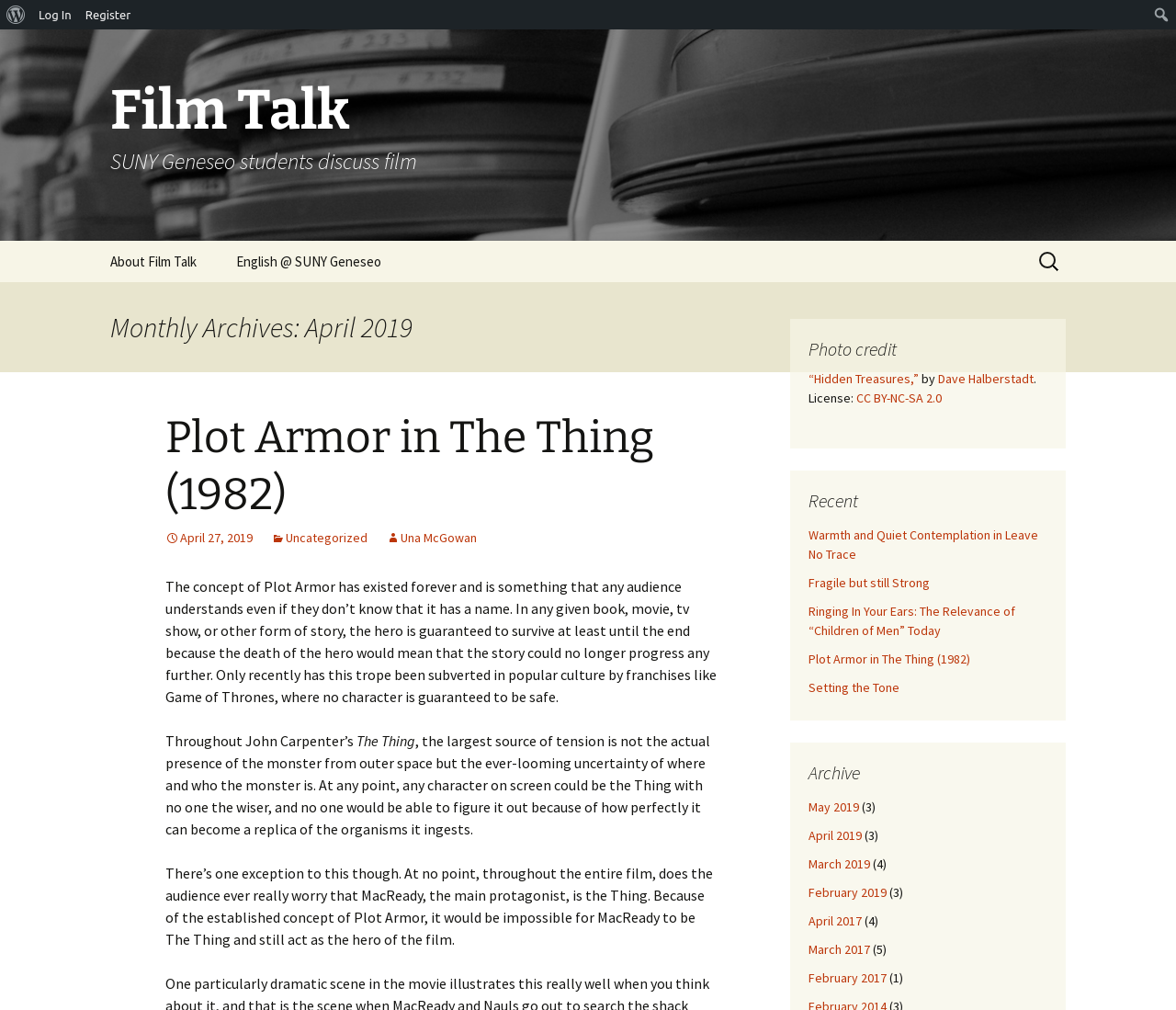Construct a comprehensive caption that outlines the webpage's structure and content.

The webpage is a blog titled "Film Talk" where SUNY Geneseo students discuss film. At the top, there are three menu items: "About WordPress", "Log In", and "Register". To the right of these menu items, there is a vertical menu with a search icon and a search textbox. Below the menu items, there is a heading that reads "Film Talk SUNY Geneseo students discuss film".

The main content of the webpage is a blog post titled "Plot Armor in The Thing (1982)". The post discusses the concept of plot armor in storytelling and how it is subverted in John Carpenter's film "The Thing". The post is divided into several paragraphs, with the main text describing the plot armor concept and its application in "The Thing".

To the right of the blog post, there is a sidebar with several links and headings. The first heading is "Monthly Archives: April 2019", followed by a list of links to other blog posts, including "Plot Armor in The Thing (1982)". Below this, there is a heading "Photo credit" with a link to a photo credit page. Further down, there are headings "Recent" and "Archive" with links to other blog posts and archives of previous months.

At the very top of the webpage, there is a link "Skip to content" that allows users to bypass the menu and navigation elements and go directly to the main content.